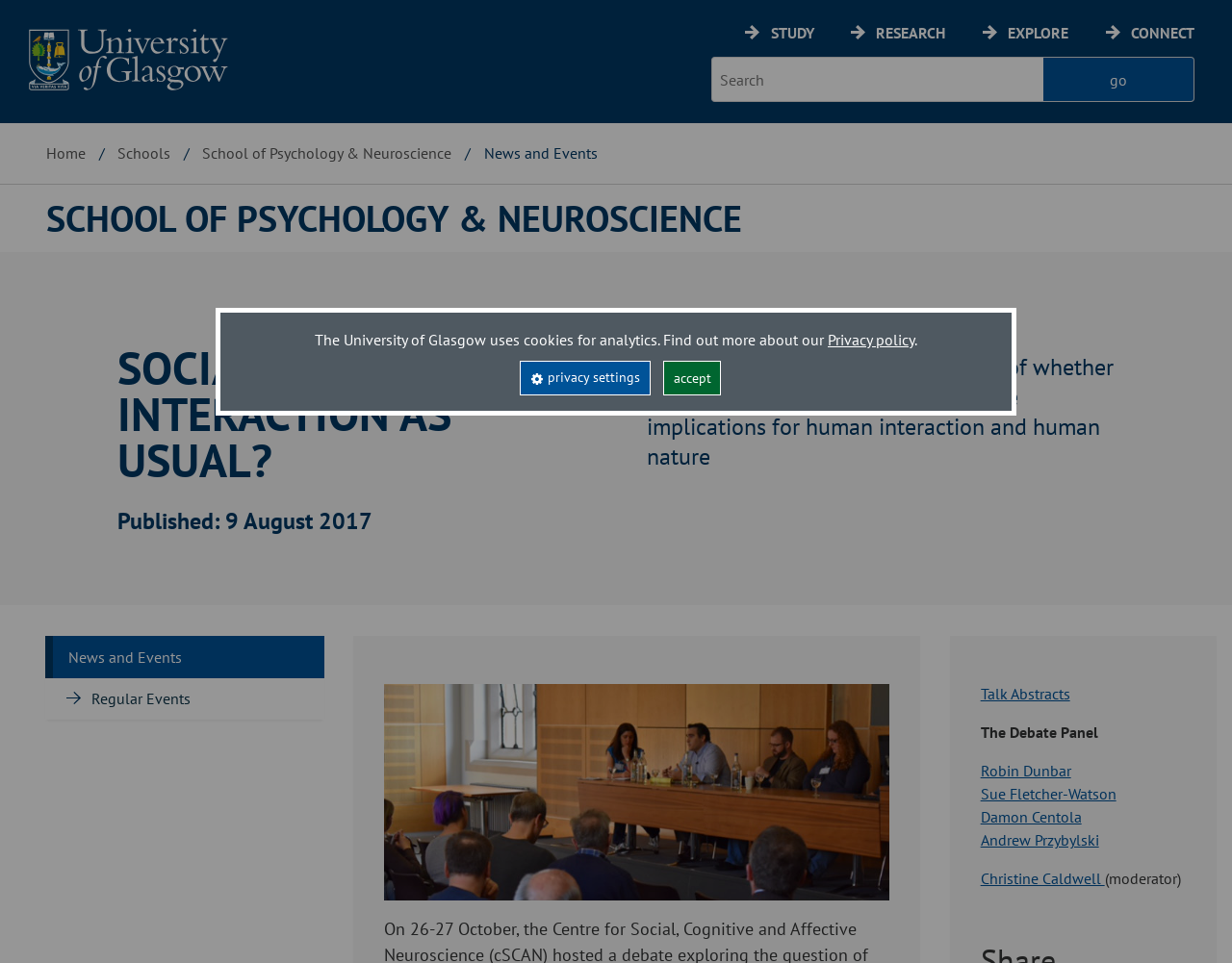When was the cSCAN debate published?
Using the information presented in the image, please offer a detailed response to the question.

I found the answer by reading the static text element that says 'Published: 9 August 2017', which suggests that the cSCAN debate was published on that date.